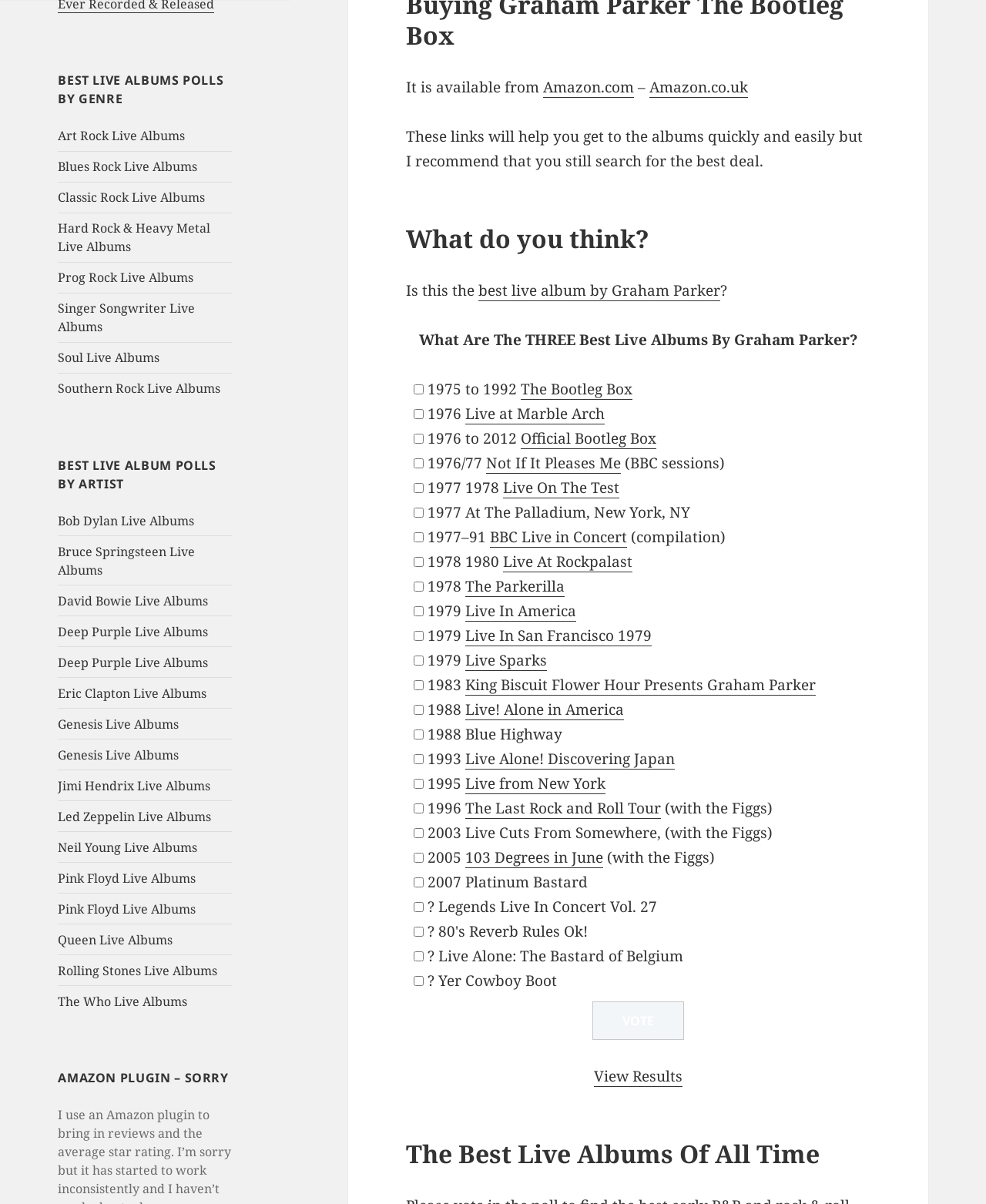Extract the bounding box coordinates for the described element: "The Parkerilla". The coordinates should be represented as four float numbers between 0 and 1: [left, top, right, bottom].

[0.472, 0.479, 0.573, 0.496]